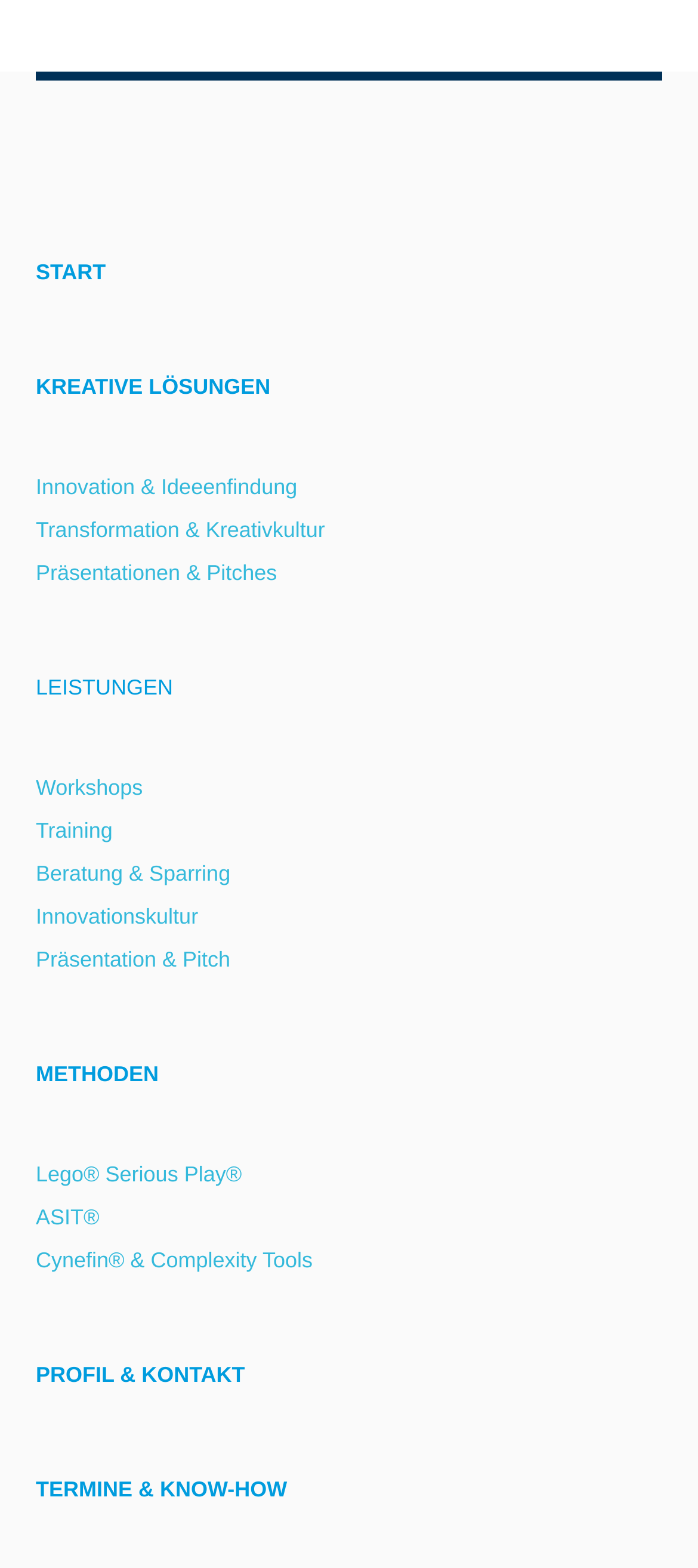Determine the bounding box coordinates for the area that needs to be clicked to fulfill this task: "Read about Composities". The coordinates must be given as four float numbers between 0 and 1, i.e., [left, top, right, bottom].

None